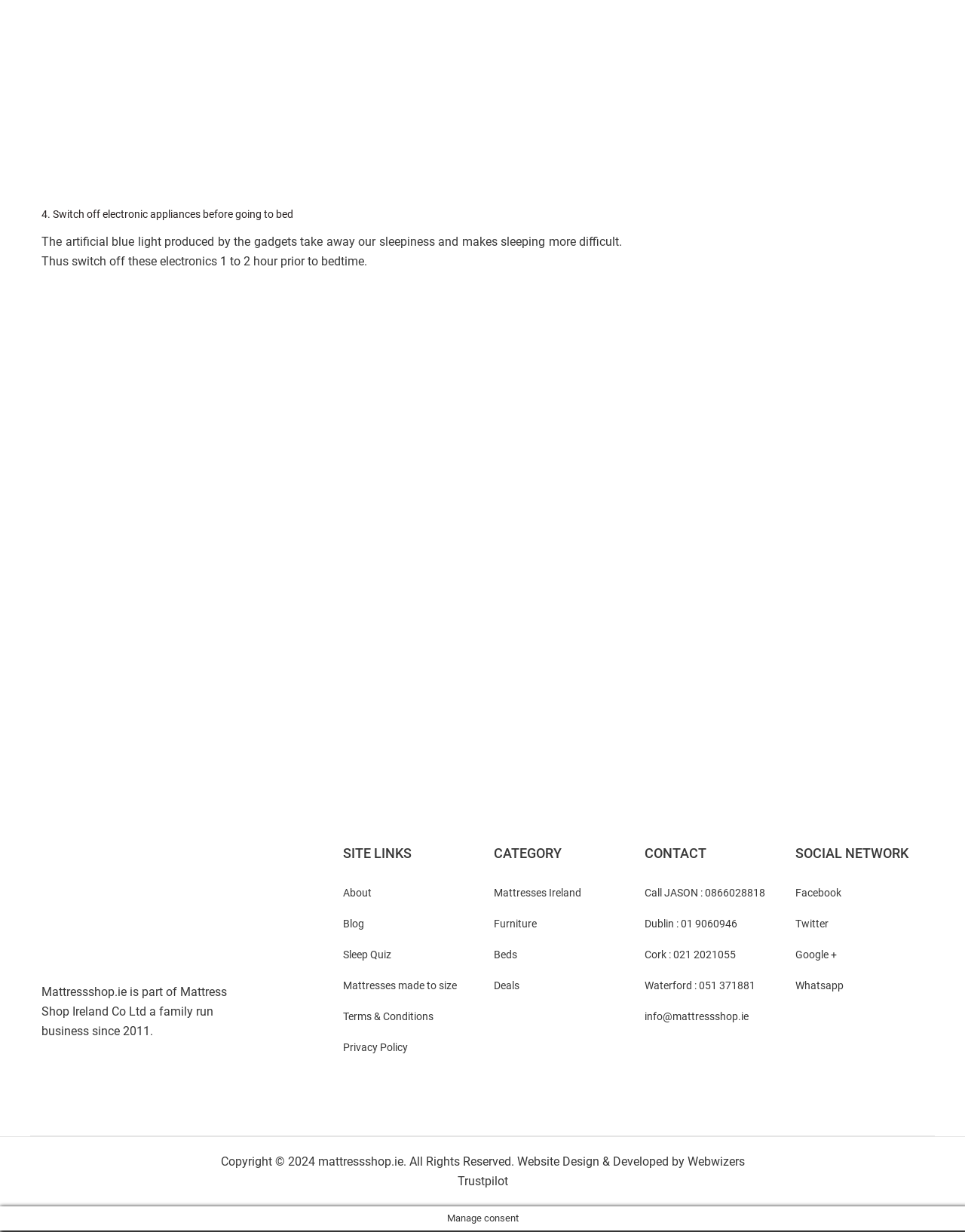Please specify the coordinates of the bounding box for the element that should be clicked to carry out this instruction: "Contact JASON through phone". The coordinates must be four float numbers between 0 and 1, formatted as [left, top, right, bottom].

[0.668, 0.72, 0.793, 0.73]